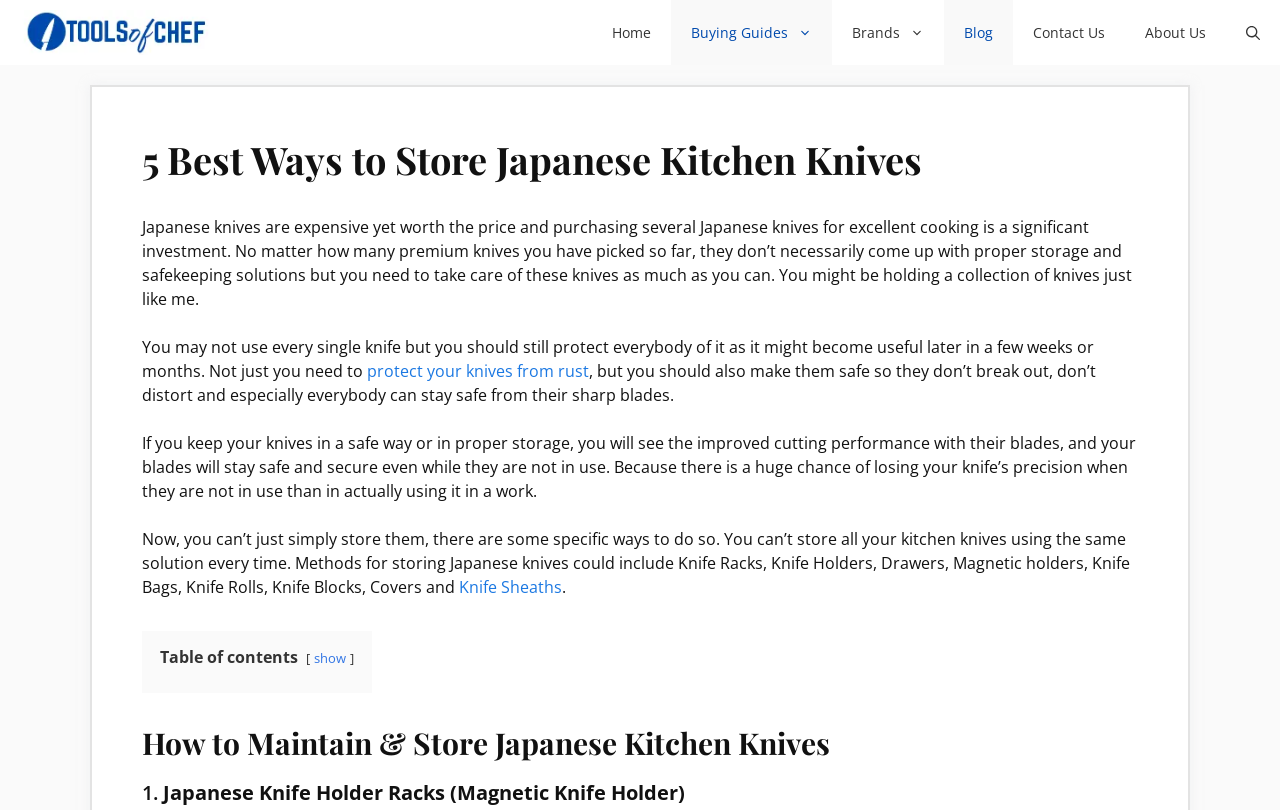Give an in-depth explanation of the webpage layout and content.

The webpage is about "How to Maintain Japanese Knives" and provides information on safe storage solutions for Japanese kitchen knives. At the top, there is a navigation bar with links to "Tools of Chef", "Home", "Buying Guides", "Brands", "Blog", "Contact Us", and "About Us". 

Below the navigation bar, there is a header section with a heading that reads "5 Best Ways to Store Japanese Kitchen Knives". 

The main content of the webpage starts with a paragraph of text that explains the importance of proper storage and safekeeping of Japanese knives. The text is divided into several sections, with links to related topics such as "protect your knives from rust" and "Knife Sheaths" embedded within the text. 

The text also mentions the benefits of proper storage, including improved cutting performance and safety. It then introduces various methods for storing Japanese knives, including Knife Racks, Knife Holders, Drawers, Magnetic holders, Knife Bags, Knife Rolls, Knife Blocks, Covers, and Knife Sheaths.

On the left side of the main content, there is a table of contents with a "show" link next to it. Below the main content, there are headings that outline the structure of the article, including "How to Maintain & Store Japanese Kitchen Knives" and "1. Japanese Knife Holder Racks (Magnetic Knife Holder)".